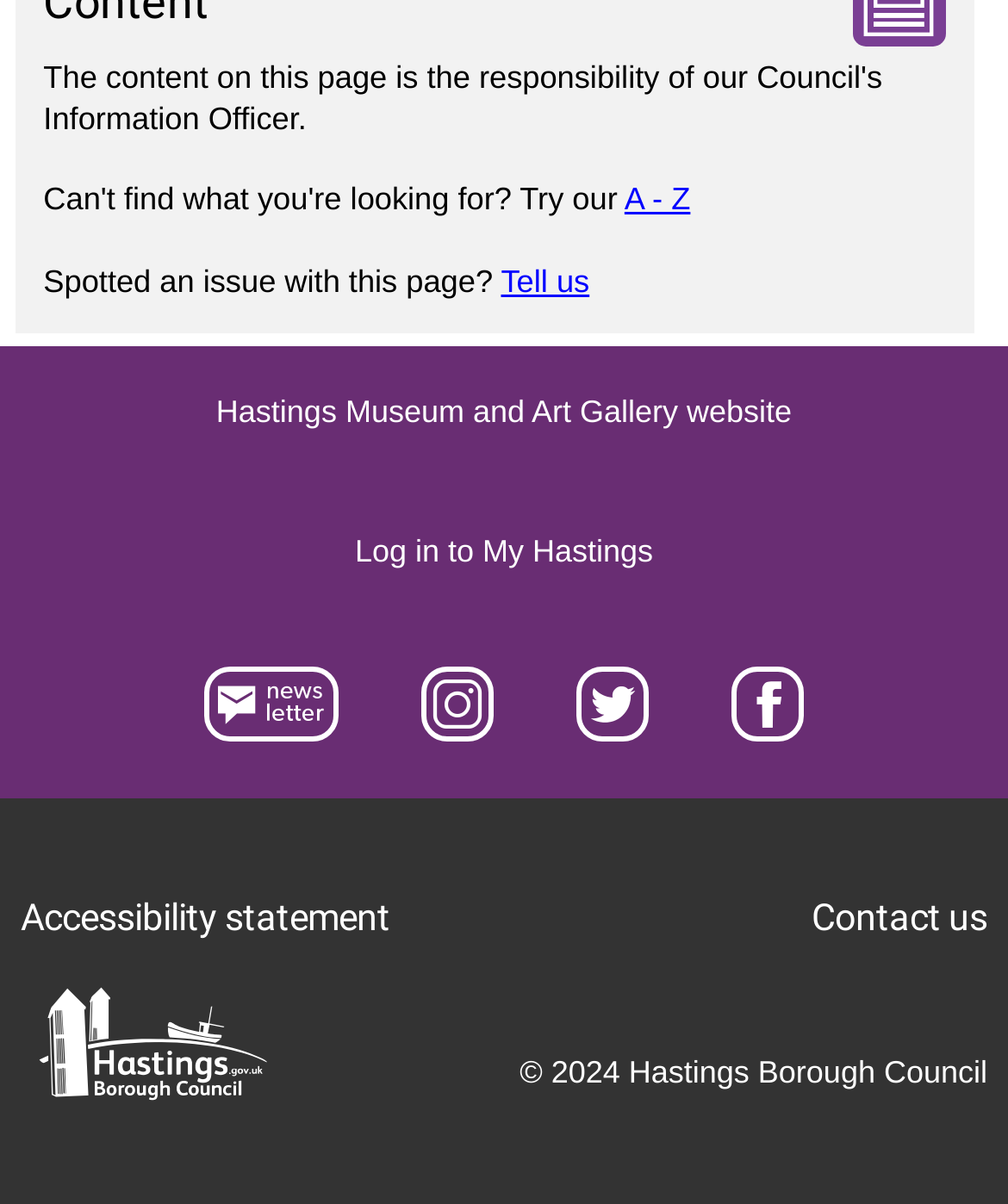What is the copyright year of the webpage?
Please respond to the question with a detailed and thorough explanation.

The StaticText element with the OCR text '© 2024 Hastings Borough Council' indicates that the webpage is copyrighted by Hastings Borough Council in the year 2024.